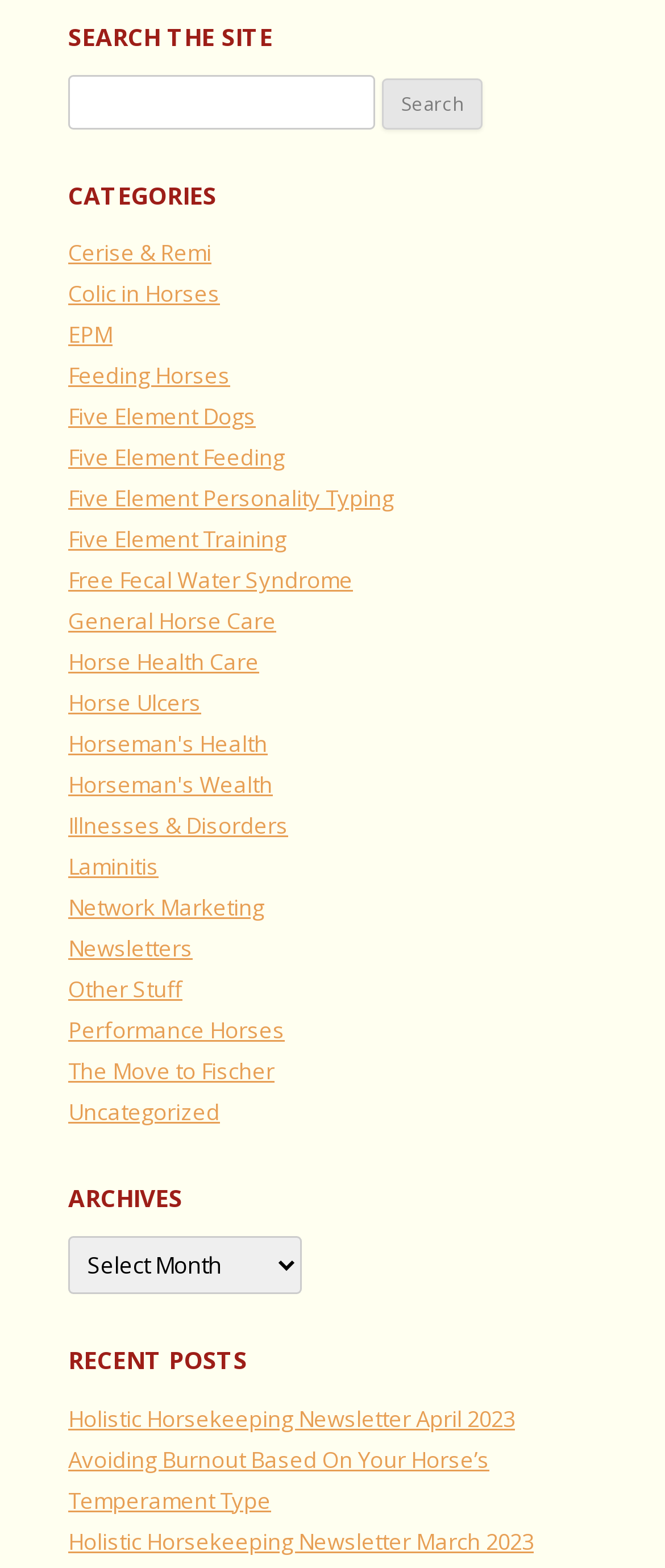Provide a one-word or short-phrase response to the question:
What is the most recent post?

Holistic Horsekeeping Newsletter April 2023